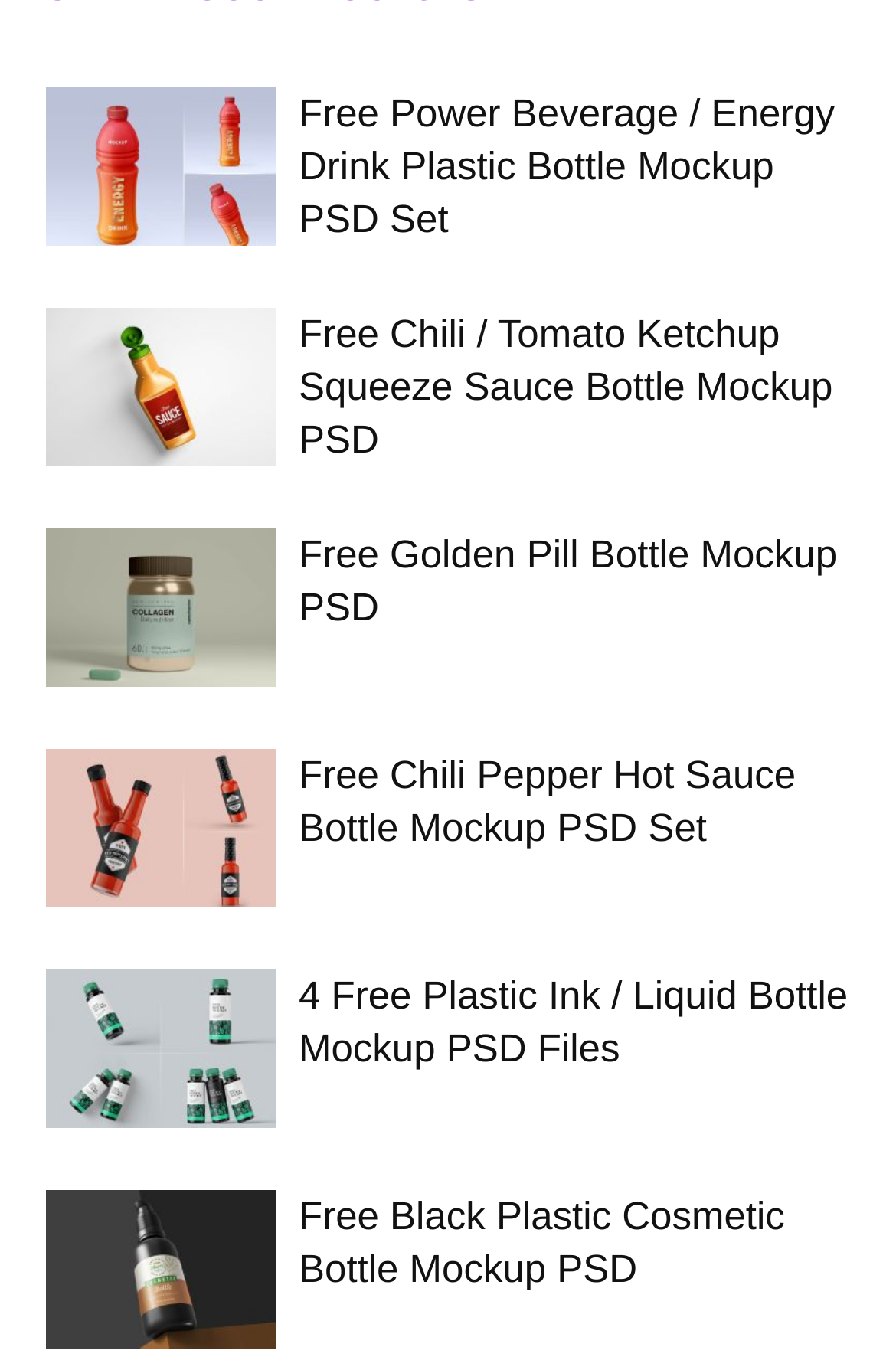Determine the bounding box coordinates of the area to click in order to meet this instruction: "Access Free Chili Pepper Hot Sauce Bottle Mockup PSD Set".

[0.051, 0.547, 0.308, 0.662]